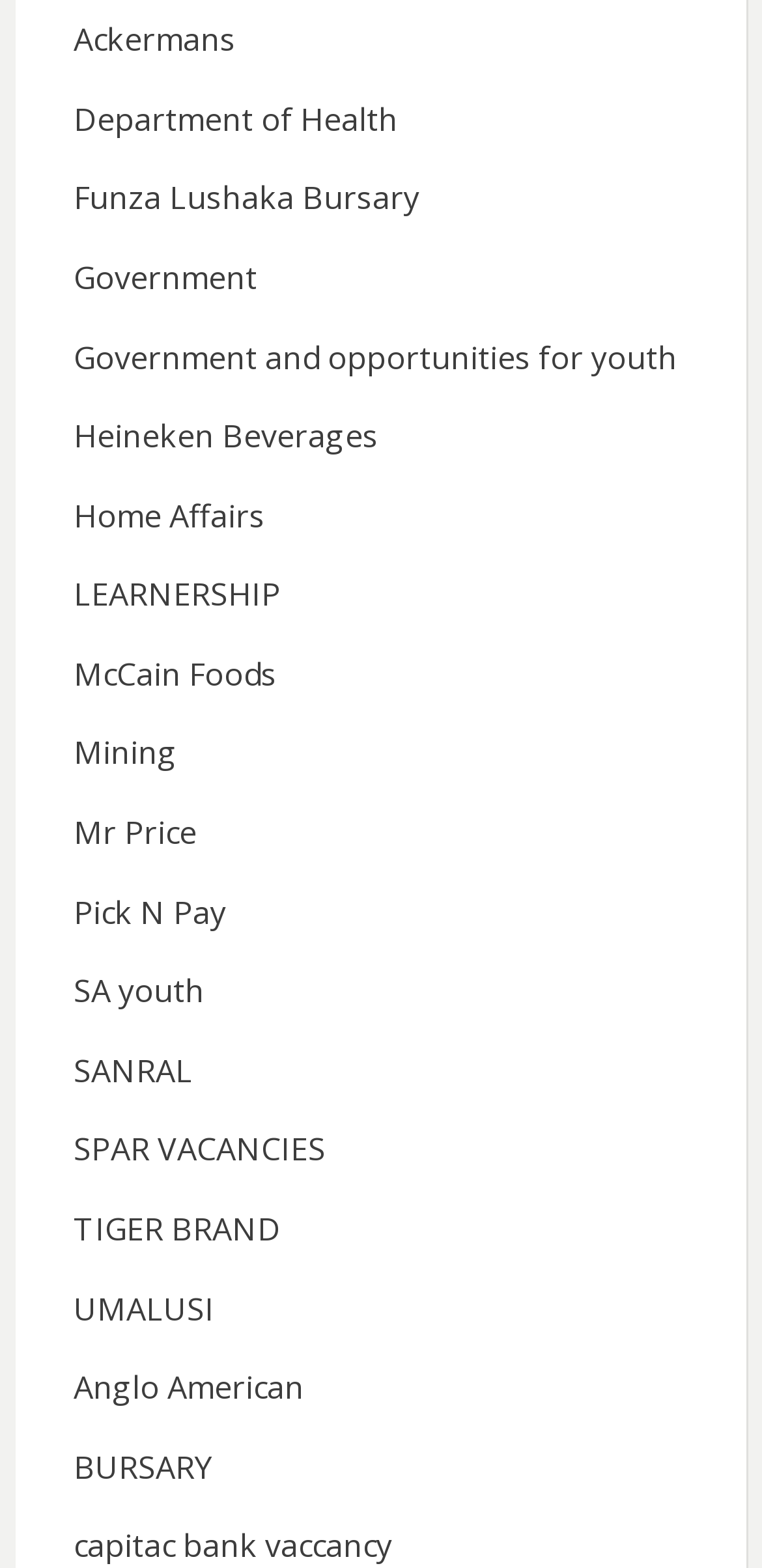Locate the bounding box coordinates of the clickable part needed for the task: "Apply for the Funza Lushaka Bursary".

[0.096, 0.113, 0.55, 0.14]